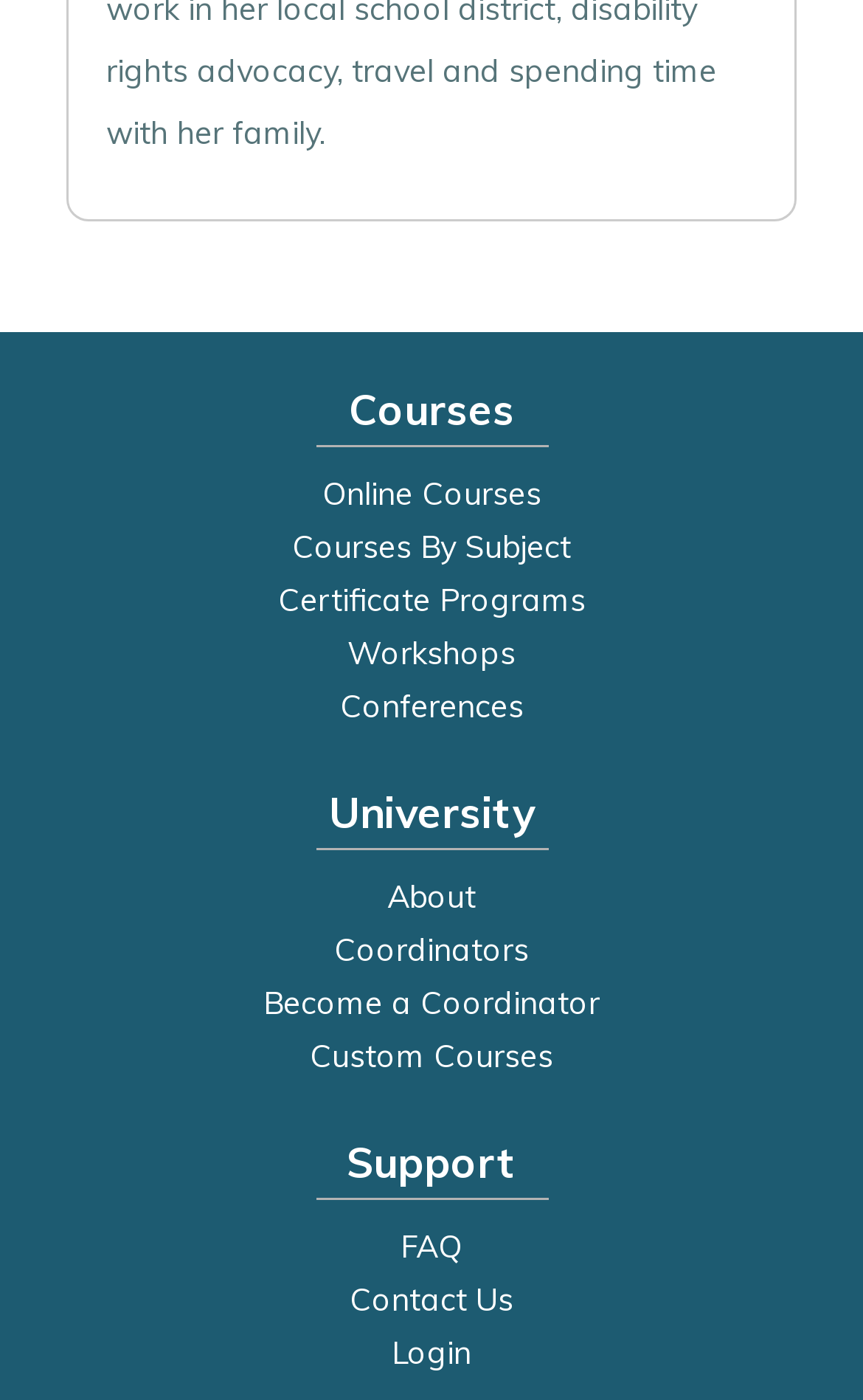Identify the bounding box coordinates for the element you need to click to achieve the following task: "Learn about the university". The coordinates must be four float values ranging from 0 to 1, formatted as [left, top, right, bottom].

[0.038, 0.621, 0.962, 0.659]